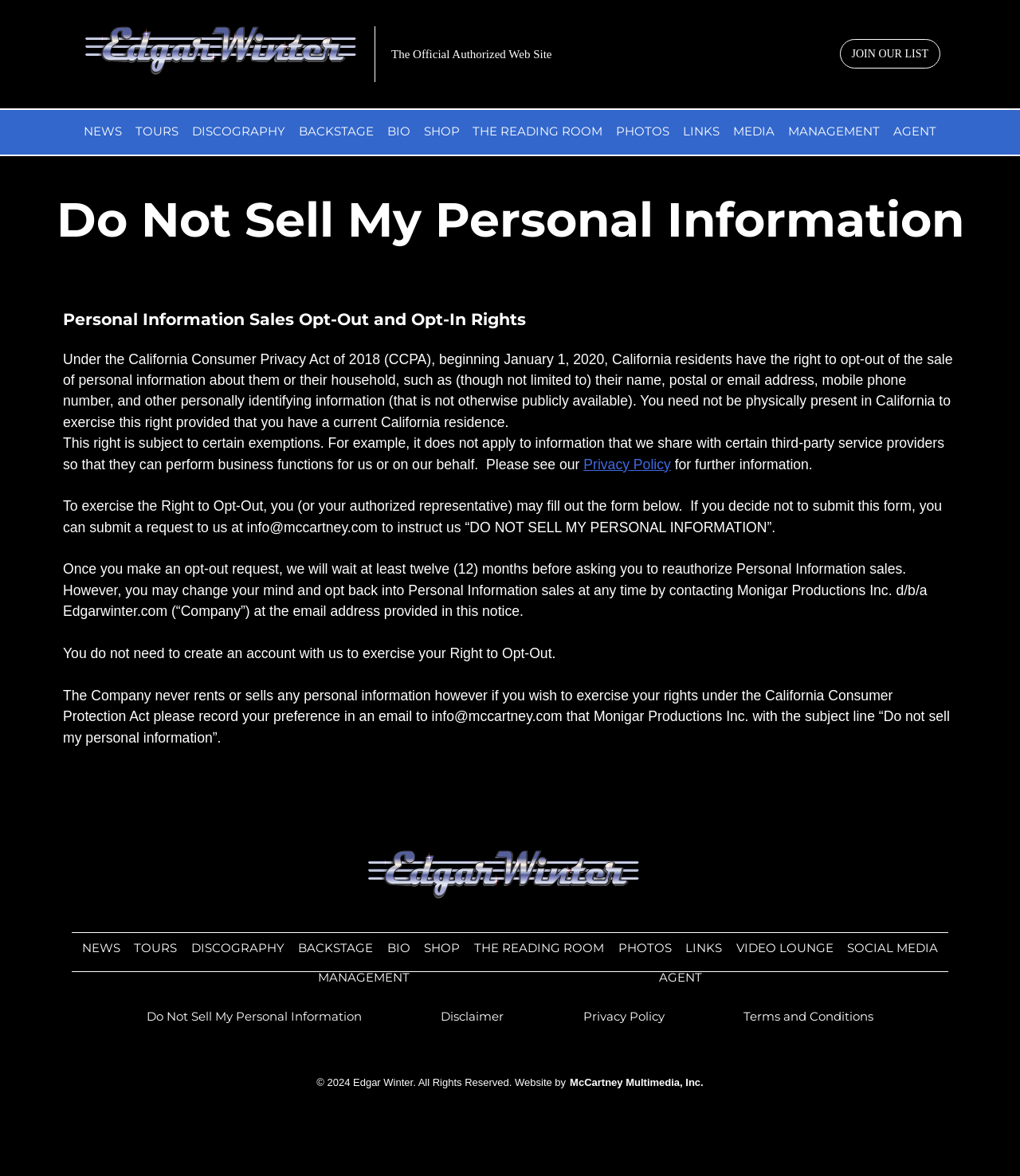Highlight the bounding box coordinates of the element you need to click to perform the following instruction: "Click on JOIN OUR LIST."

[0.823, 0.033, 0.922, 0.058]